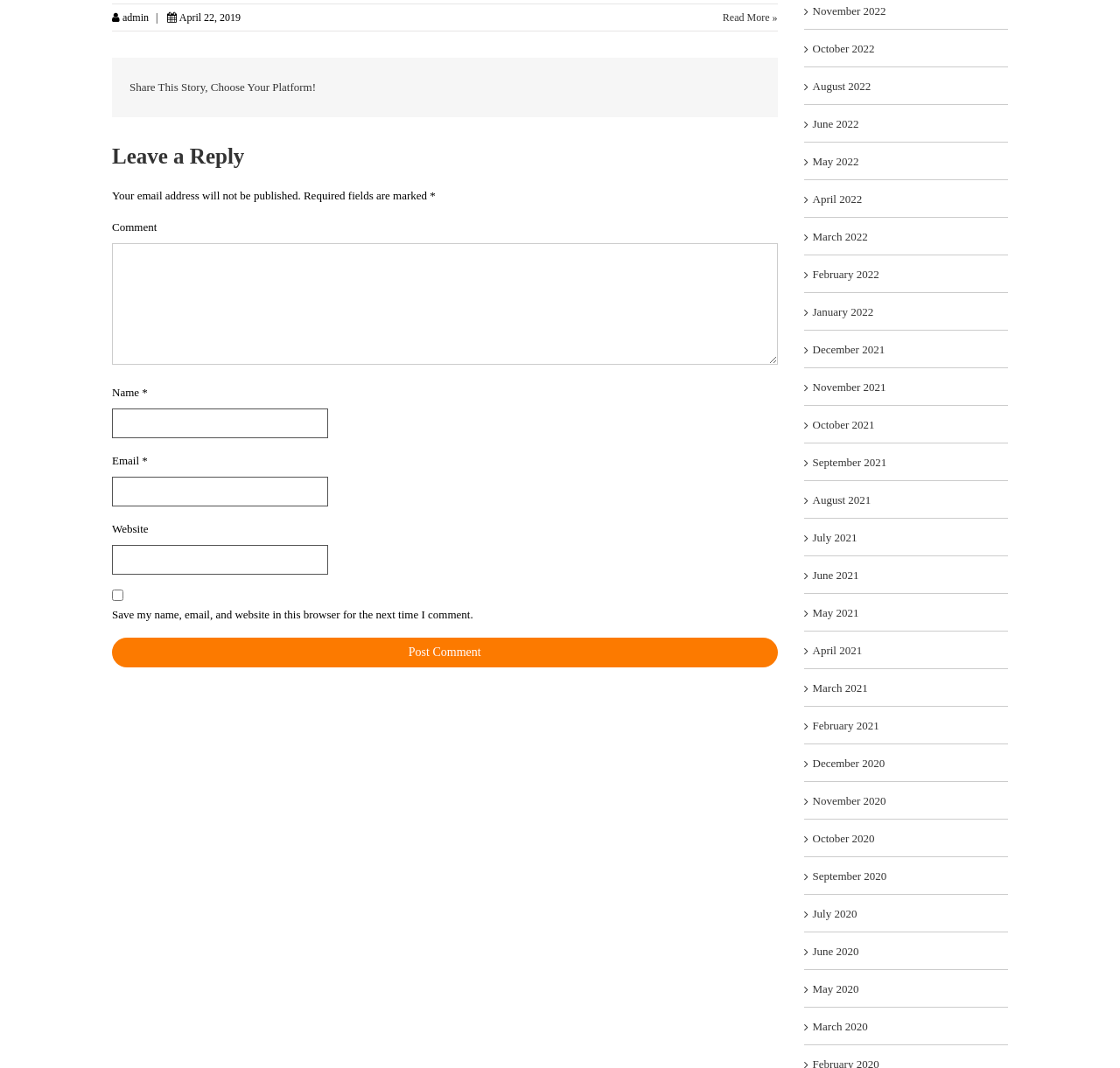Can you find the bounding box coordinates of the area I should click to execute the following instruction: "Enter your name"?

[0.1, 0.383, 0.293, 0.411]